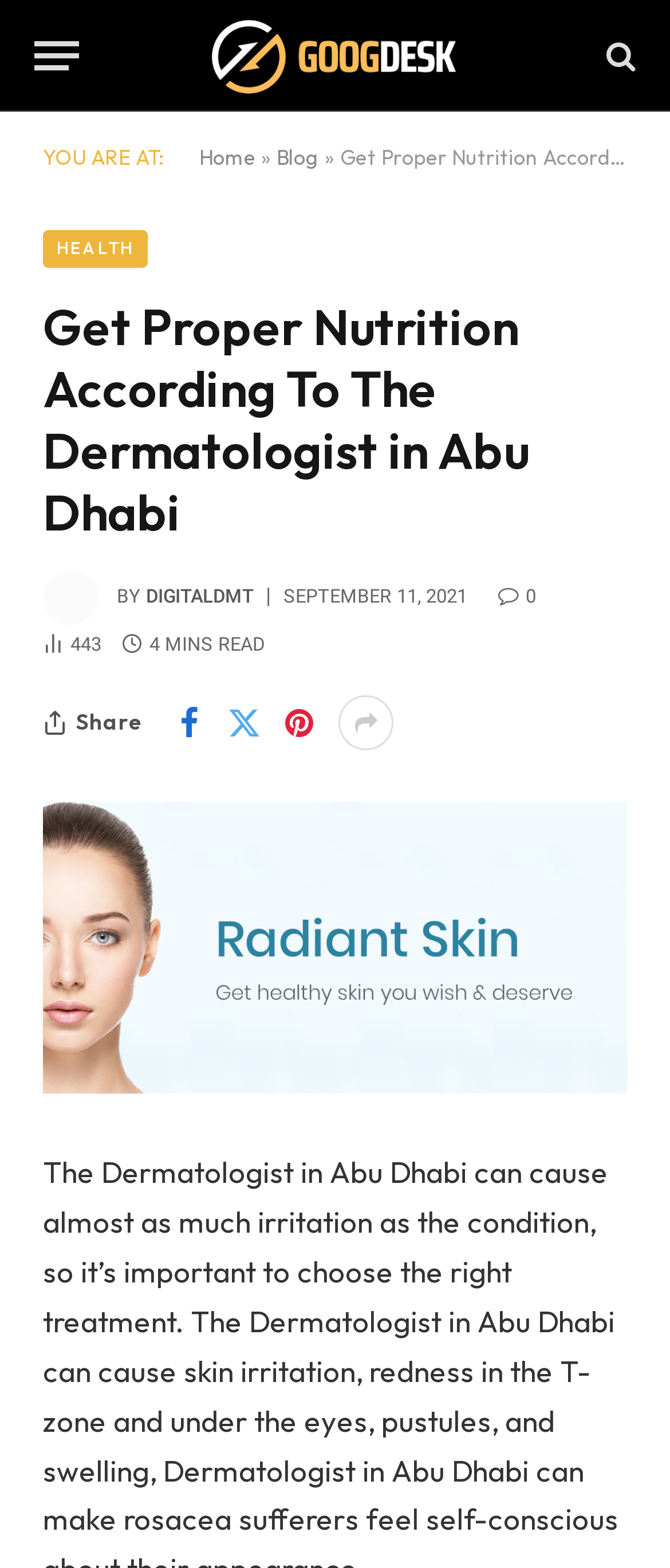Based on the description "title="Search"", find the bounding box of the specified UI element.

[0.895, 0.011, 0.949, 0.06]